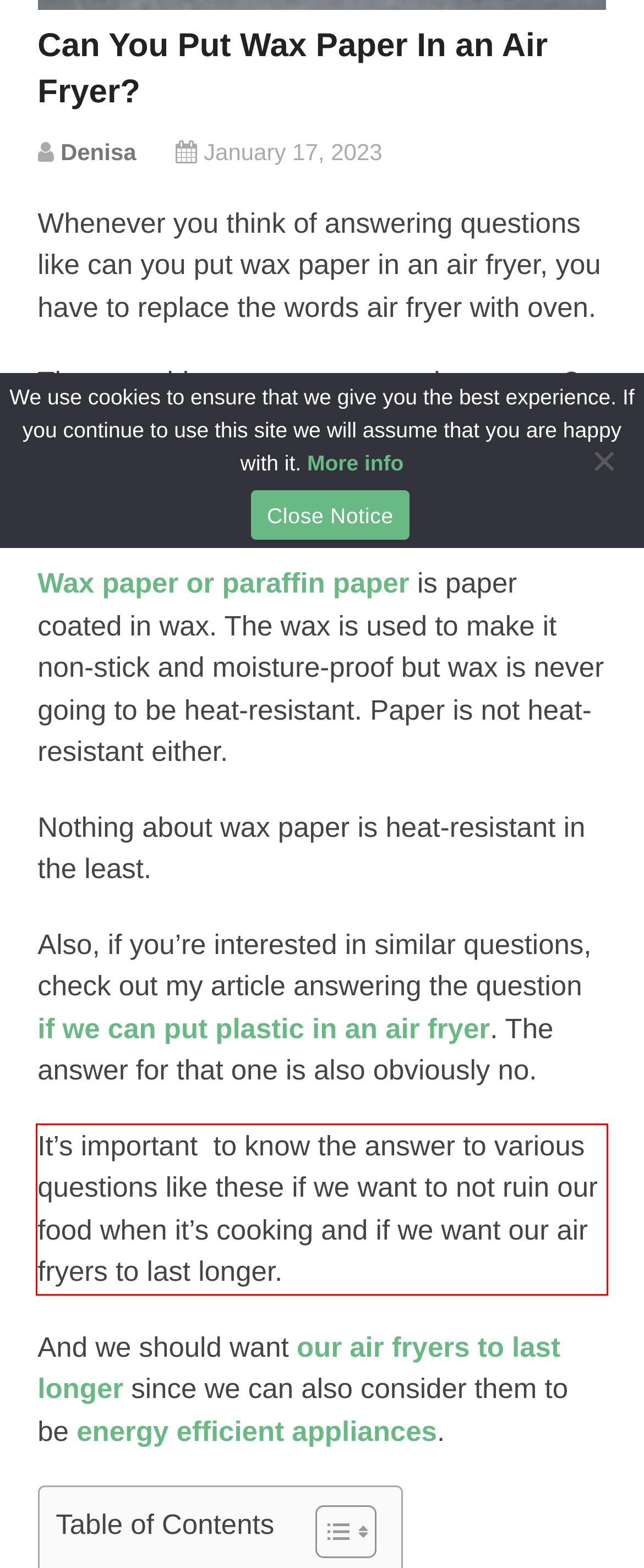You have a screenshot of a webpage where a UI element is enclosed in a red rectangle. Perform OCR to capture the text inside this red rectangle.

It’s important to know the answer to various questions like these if we want to not ruin our food when it’s cooking and if we want our air fryers to last longer.